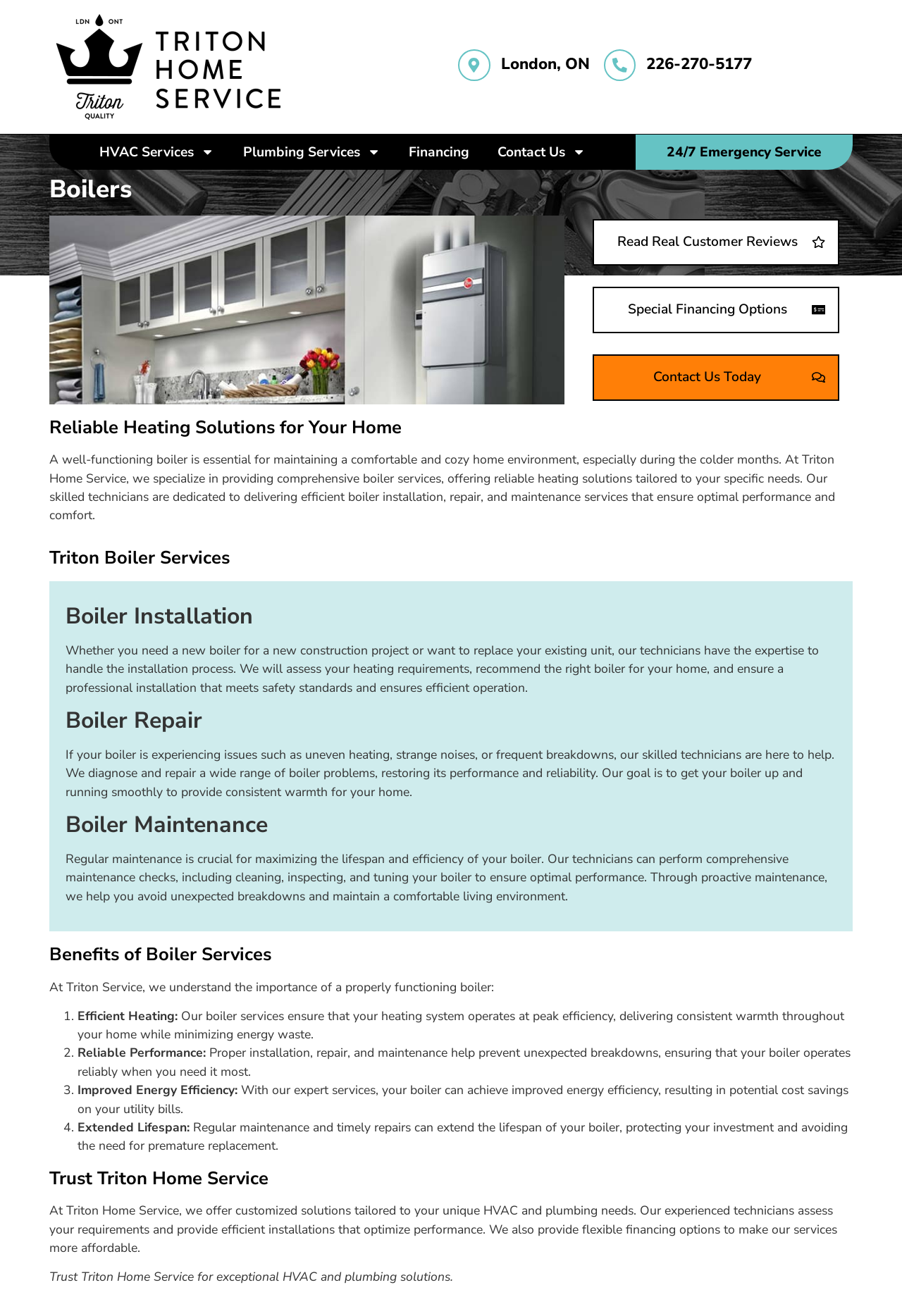Please respond in a single word or phrase: 
What is the purpose of the 'Contact Us Today' link?

To contact Triton Home Service